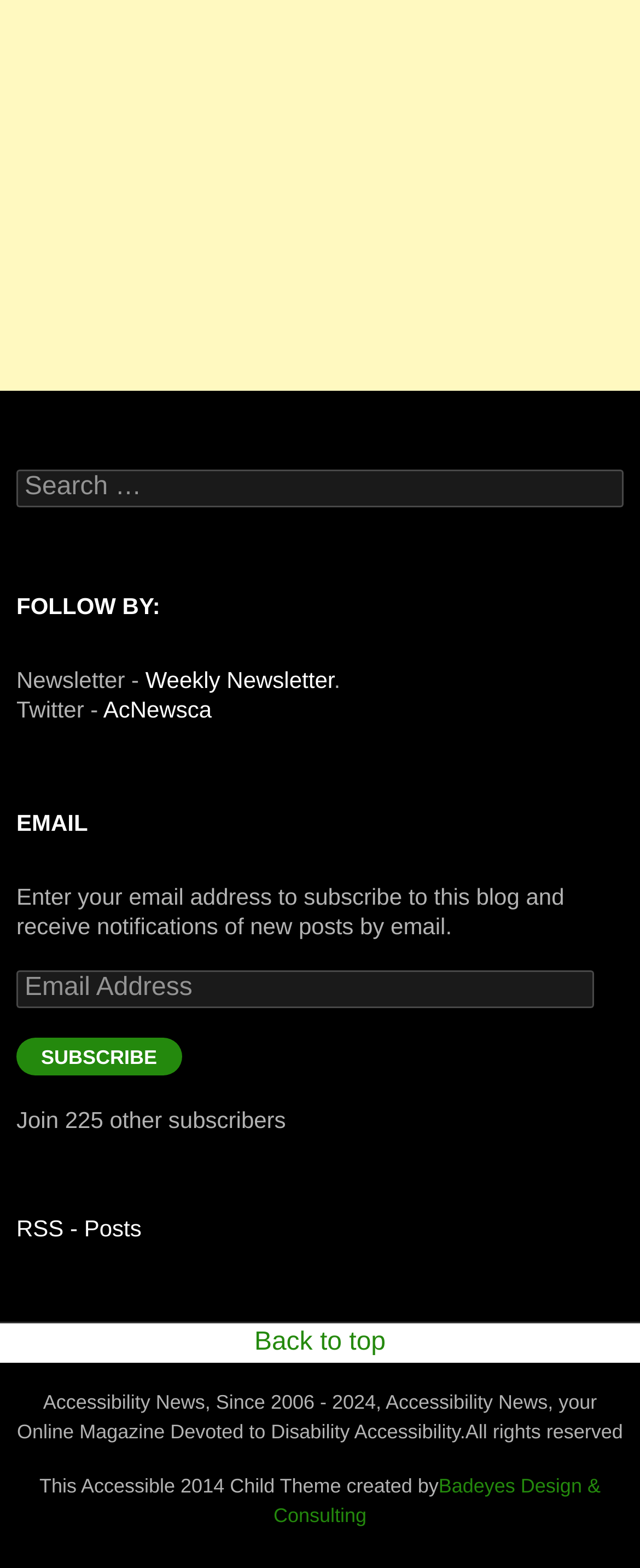Find the bounding box of the web element that fits this description: "AcNewsca".

[0.161, 0.444, 0.331, 0.461]